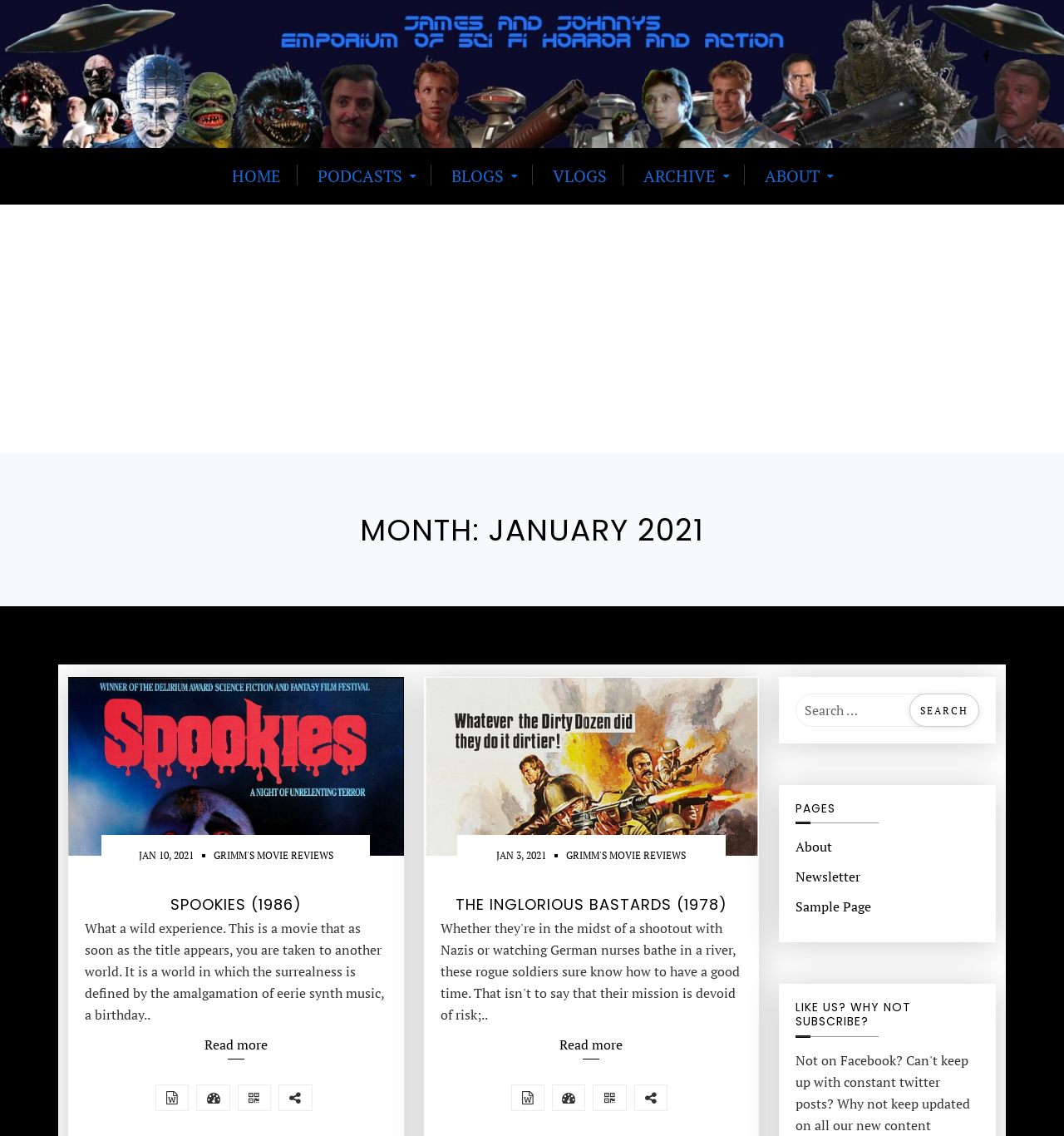Please identify the coordinates of the bounding box for the clickable region that will accomplish this instruction: "Read more about SPOOKIES (1986)".

[0.08, 0.91, 0.364, 0.929]